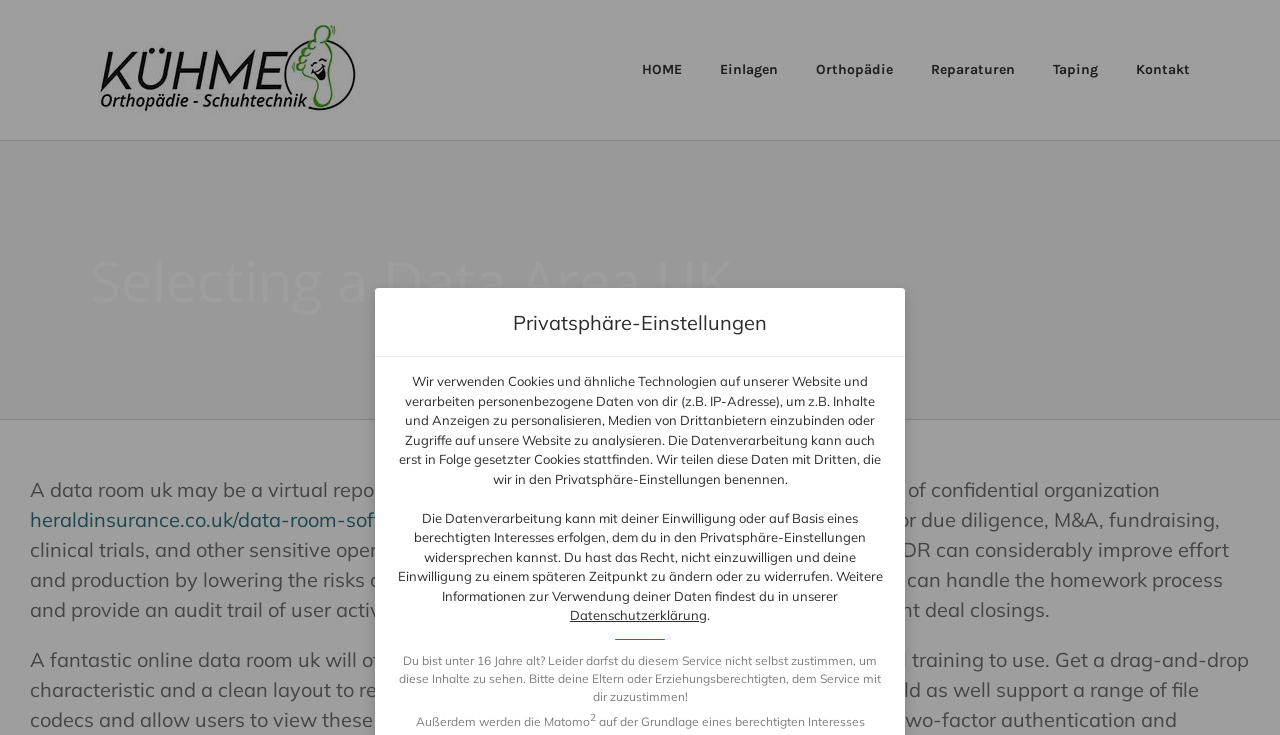Based on the element description cx0006cr@go.minnstate.edu, identify the bounding box coordinates for the UI element. The coordinates should be in the format (top-left x, top-left y, bottom-right x, bottom-right y) and within the 0 to 1 range.

None